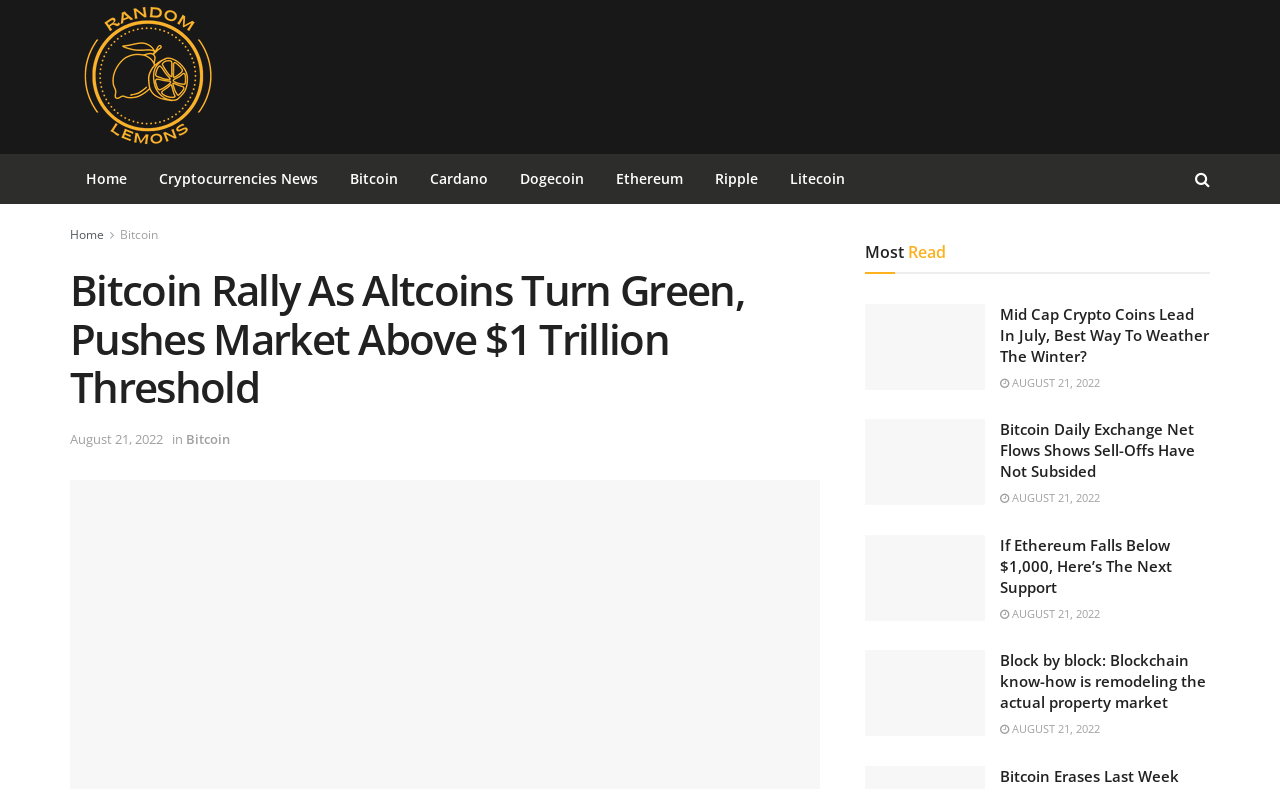Please reply to the following question using a single word or phrase: 
What is the category of the article 'Mid Cap Crypto Coins Lead In July, Best Way To Weather The Winter?'?

Cryptocurrencies News